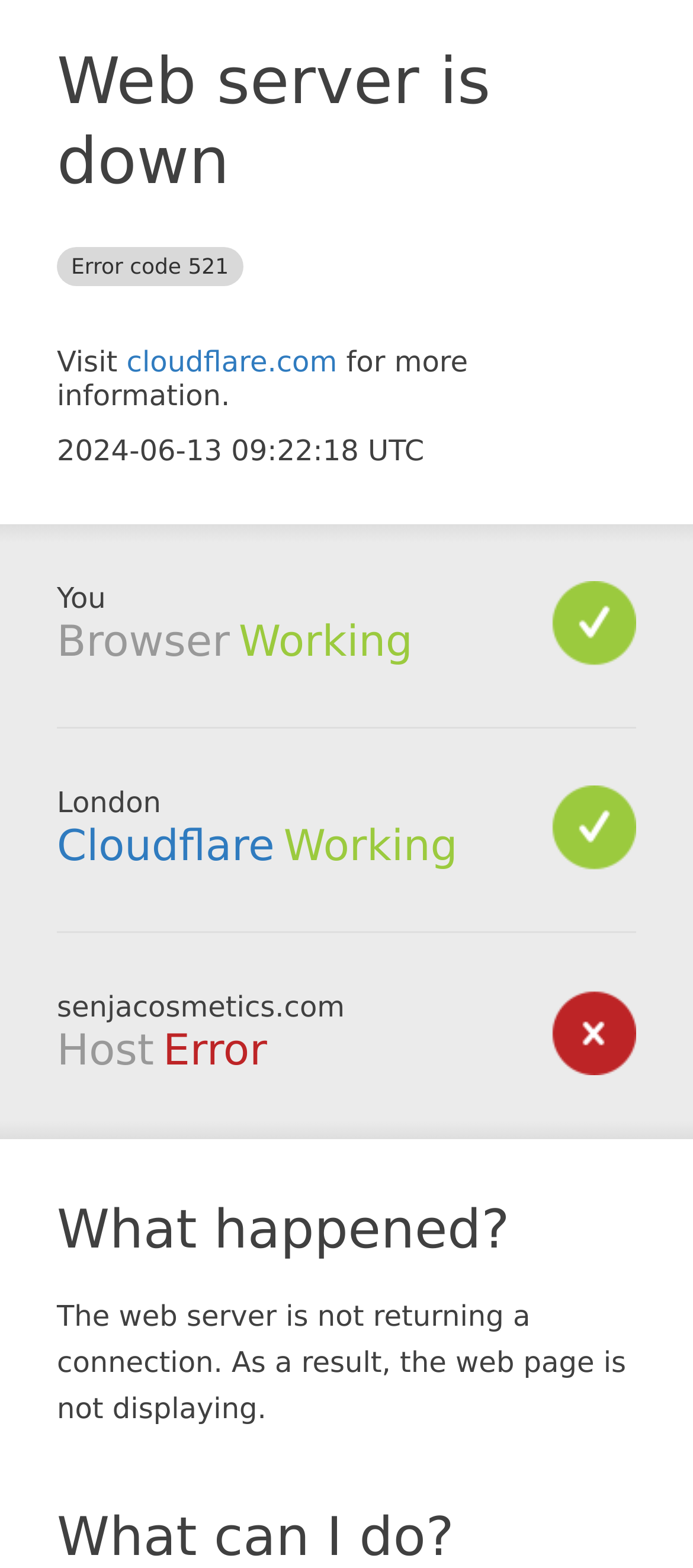Provide the bounding box coordinates, formatted as (top-left x, top-left y, bottom-right x, bottom-right y), with all values being floating point numbers between 0 and 1. Identify the bounding box of the UI element that matches the description: cloudflare.com

[0.183, 0.22, 0.486, 0.241]